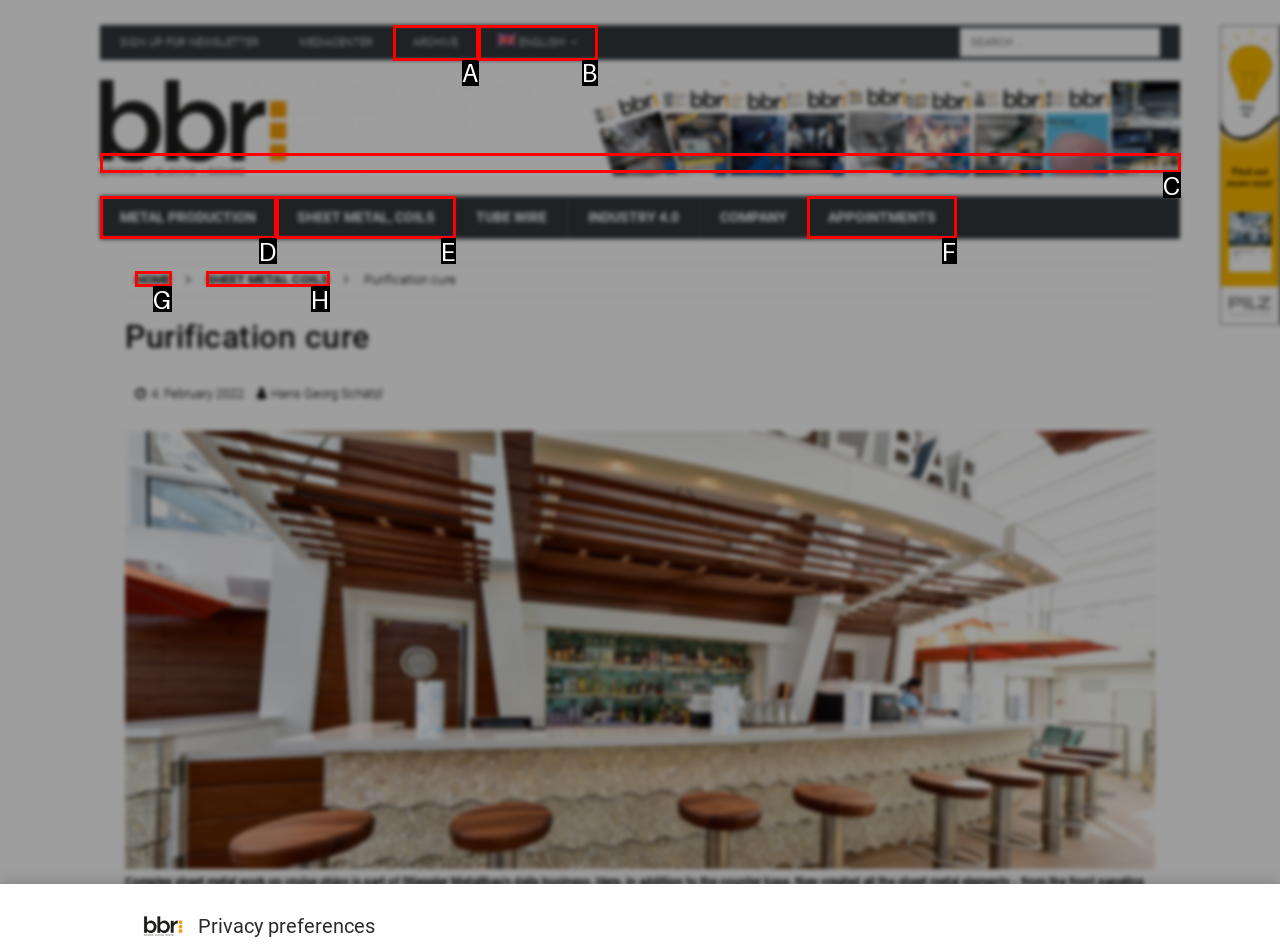Identify the HTML element that corresponds to the description: alt="bbr Bänder Bleche Rohre"
Provide the letter of the matching option from the given choices directly.

C